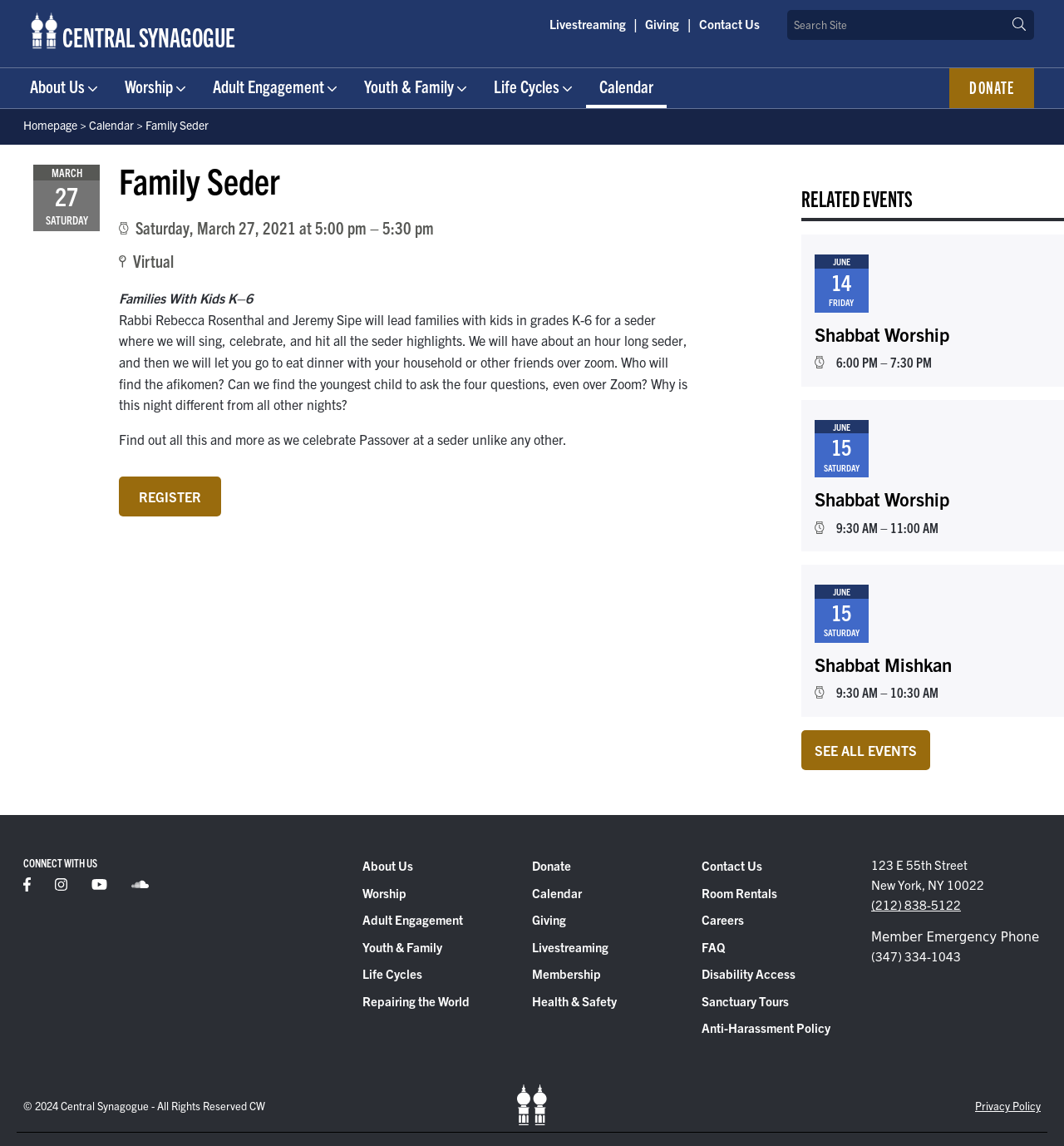What is the time of the Shabbat Worship event on June 15?
Using the picture, provide a one-word or short phrase answer.

6:00 PM – 7:30 PM